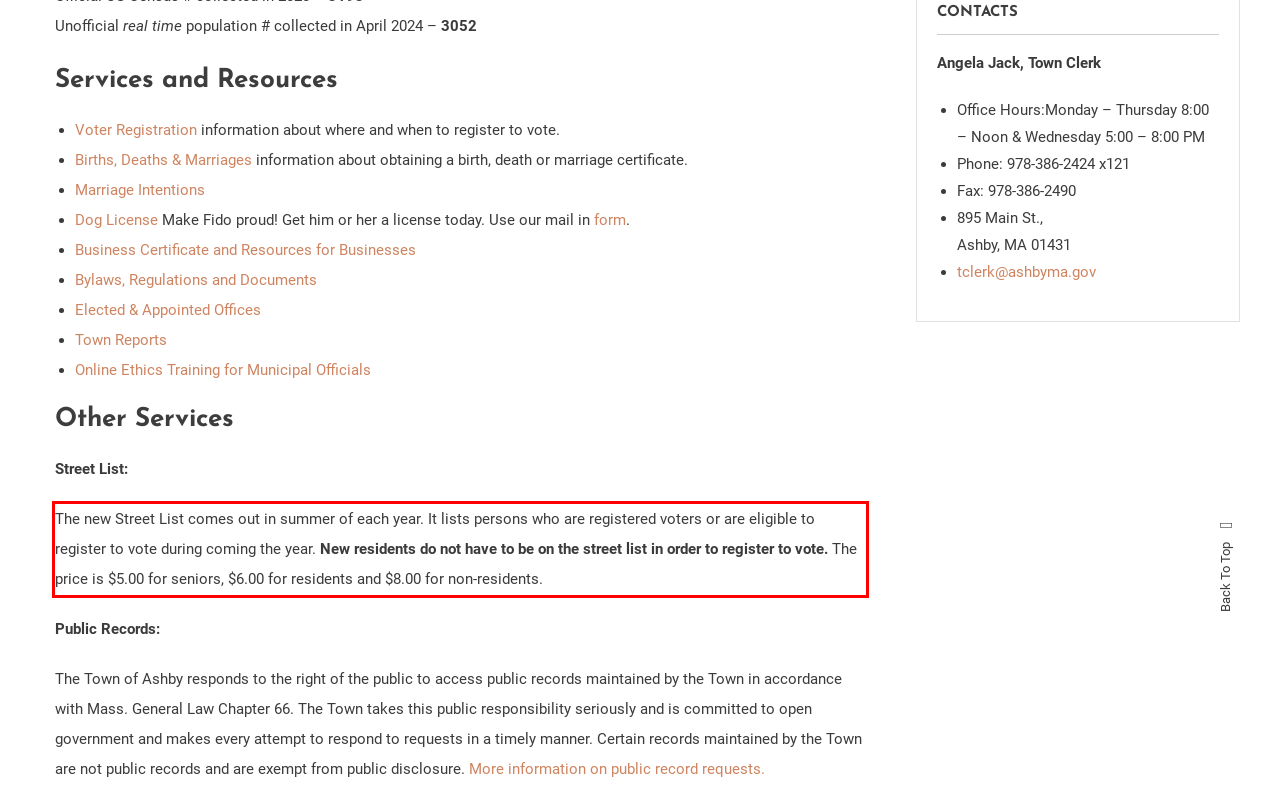There is a screenshot of a webpage with a red bounding box around a UI element. Please use OCR to extract the text within the red bounding box.

The new Street List comes out in summer of each year. It lists persons who are registered voters or are eligible to register to vote during coming the year. New residents do not have to be on the street list in order to register to vote. The price is $5.00 for seniors, $6.00 for residents and $8.00 for non-residents.